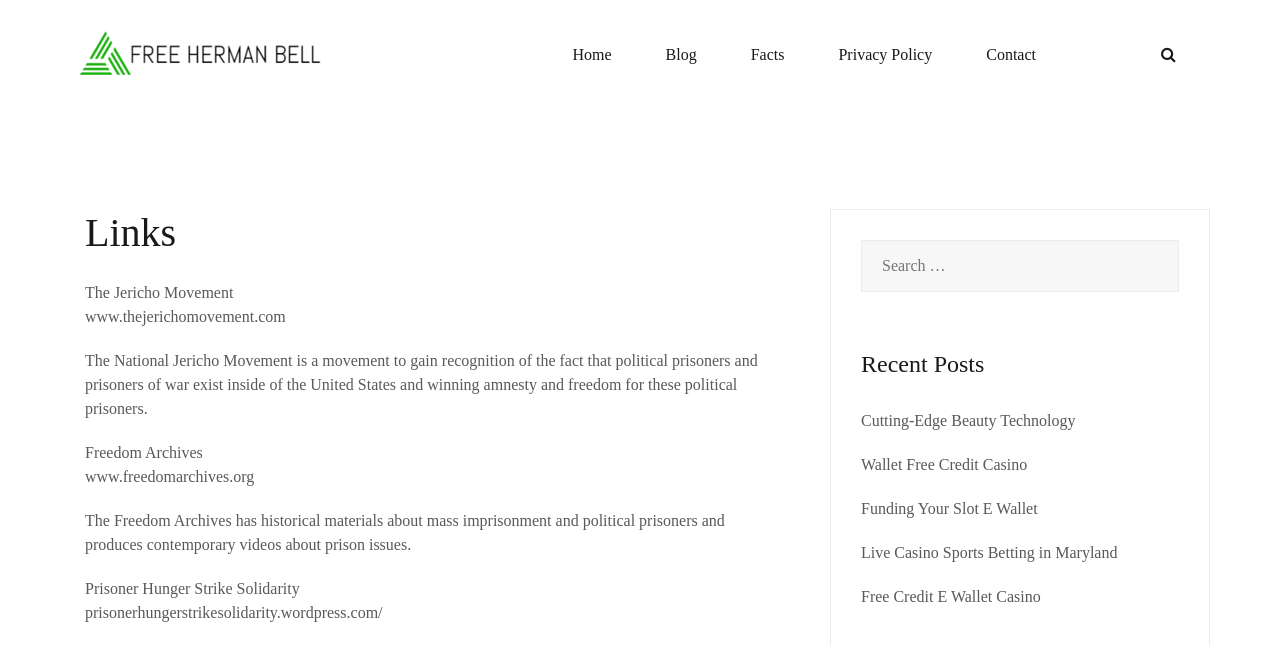Describe in detail what you see on the webpage.

The webpage is titled "Links – Free Herman Bell" and has a prominent link with the same text at the top left corner, accompanied by an image. To the right of this link, there is a navigation menu with five links: "Home", "Blog", "Facts", "Privacy Policy", and "Contact". 

Below the navigation menu, there is a header section with a heading "Links" and a brief description of the Jericho Movement, a movement advocating for the recognition of political prisoners and prisoners of war in the United States. 

Underneath the header section, there are four blocks of text, each describing a different organization or resource. The first block is about the National Jericho Movement, followed by descriptions of the Freedom Archives, Prisoner Hunger Strike Solidarity, and other organizations. 

On the right side of the page, there is a search bar with a label "Search for:" and a text input field. Below the search bar, there is a heading "Recent Posts" followed by five links to recent articles, including "Cutting-Edge Beauty Technology", "Wallet Free Credit Casino", and others.